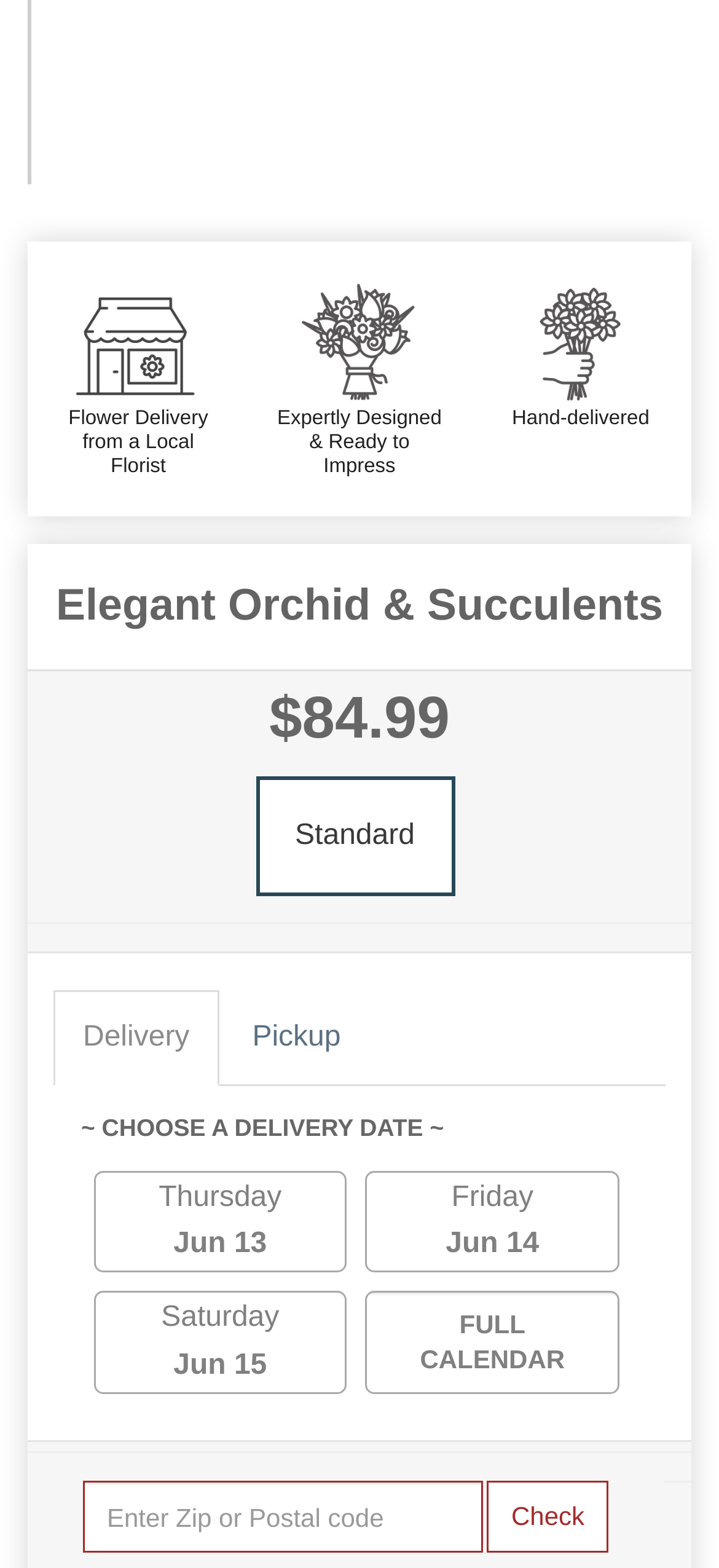What is the text above the calendar section?
Use the image to give a comprehensive and detailed response to the question.

The text above the calendar section is '~ CHOOSE A DELIVERY DATE ~', which indicates that the user needs to select a delivery date from the available options.